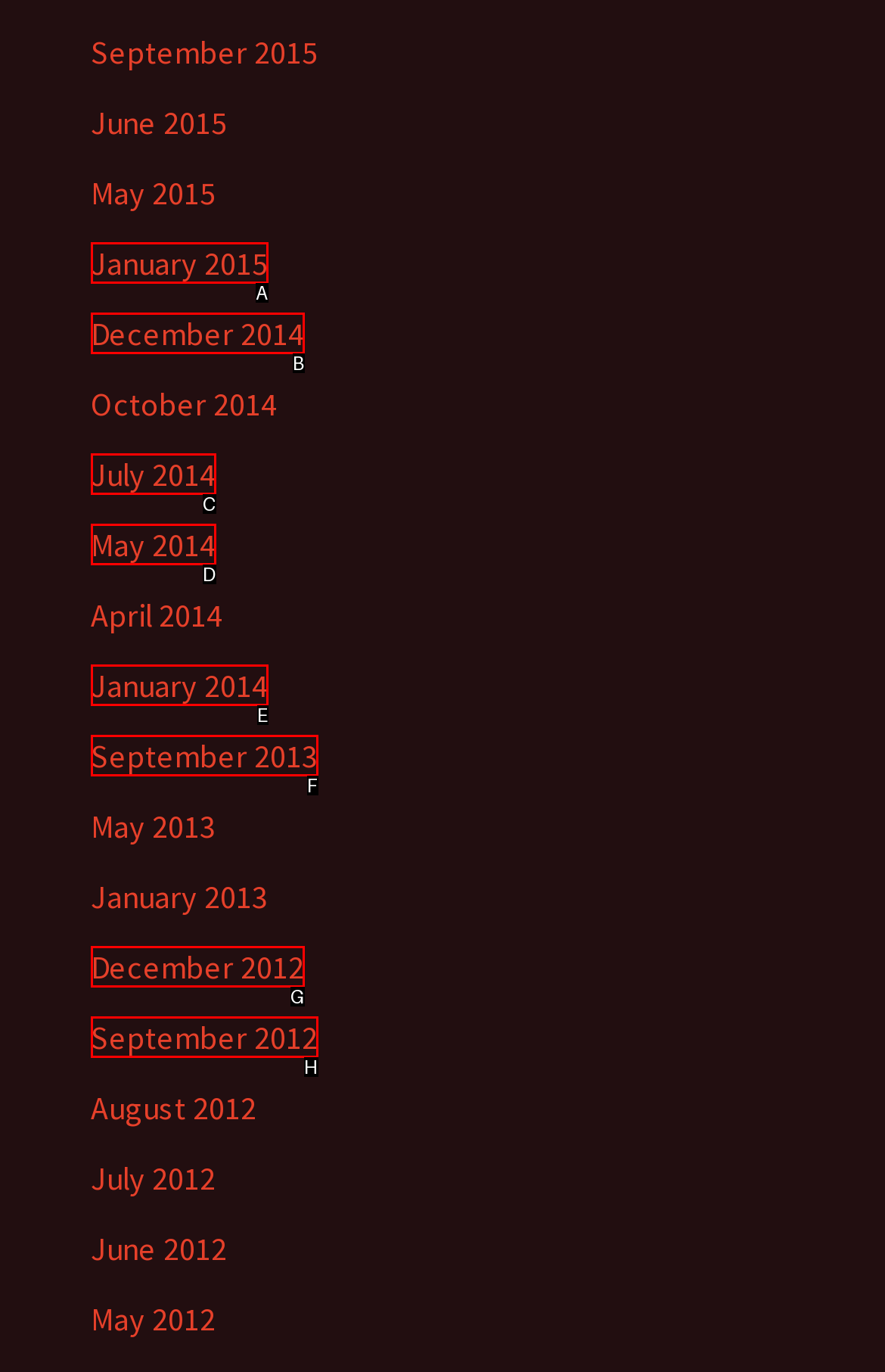Select the HTML element that corresponds to the description: September 2012. Reply with the letter of the correct option.

H